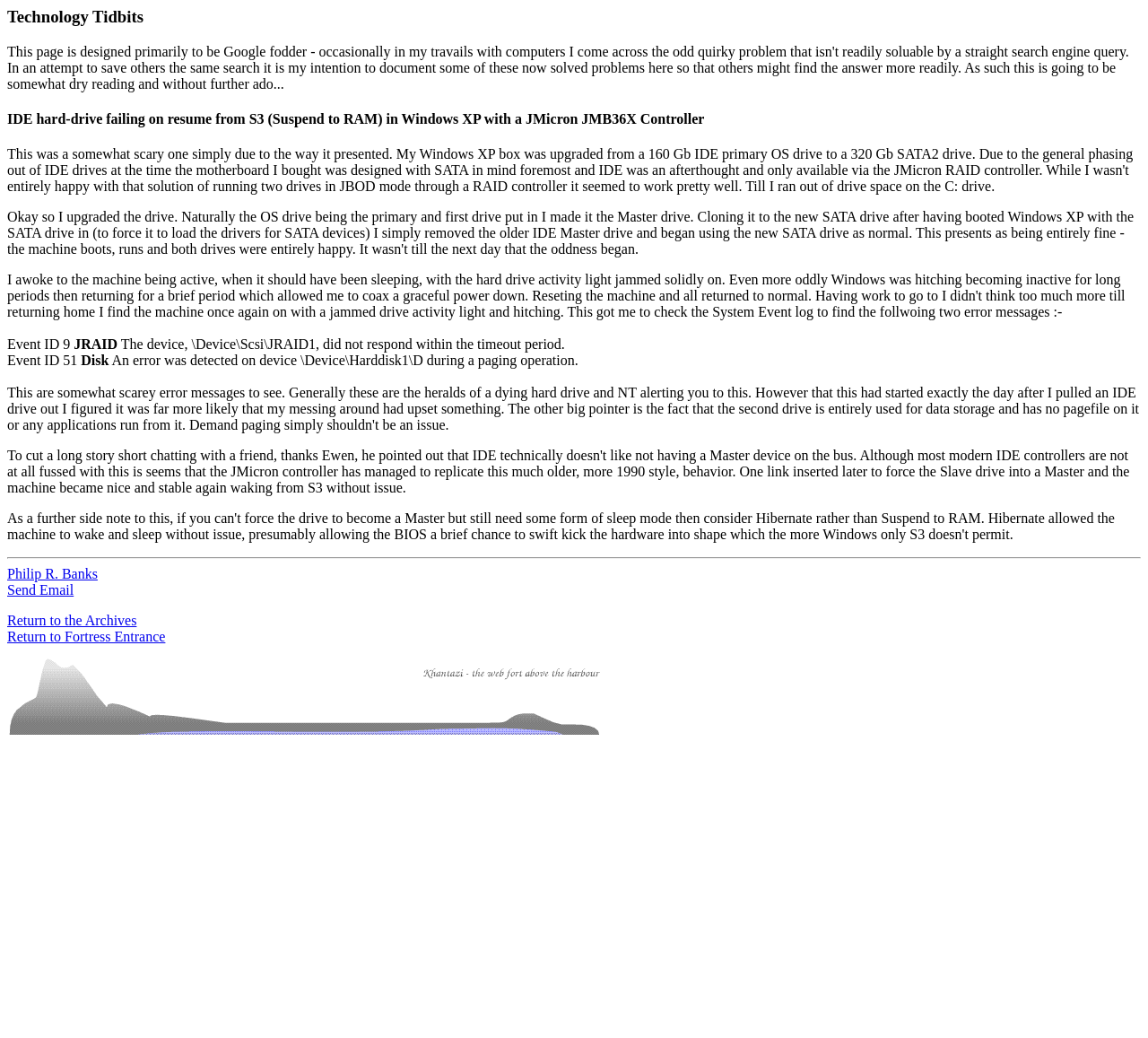What type of content is presented on this webpage?
Provide a short answer using one word or a brief phrase based on the image.

Technical issues